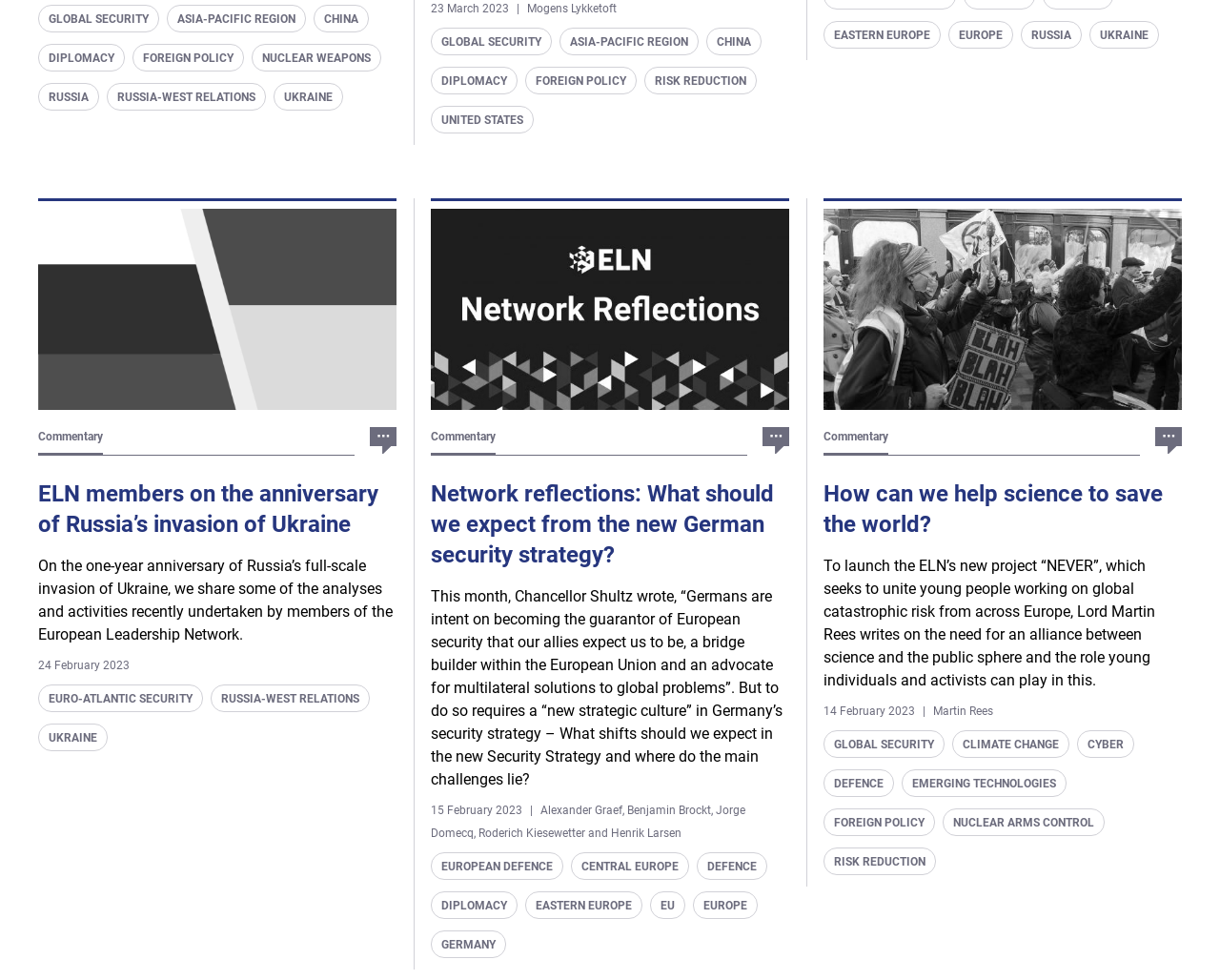What is the topic of the article with the image of an unofficial flag?
From the screenshot, supply a one-word or short-phrase answer.

Russo-Ukrainian War